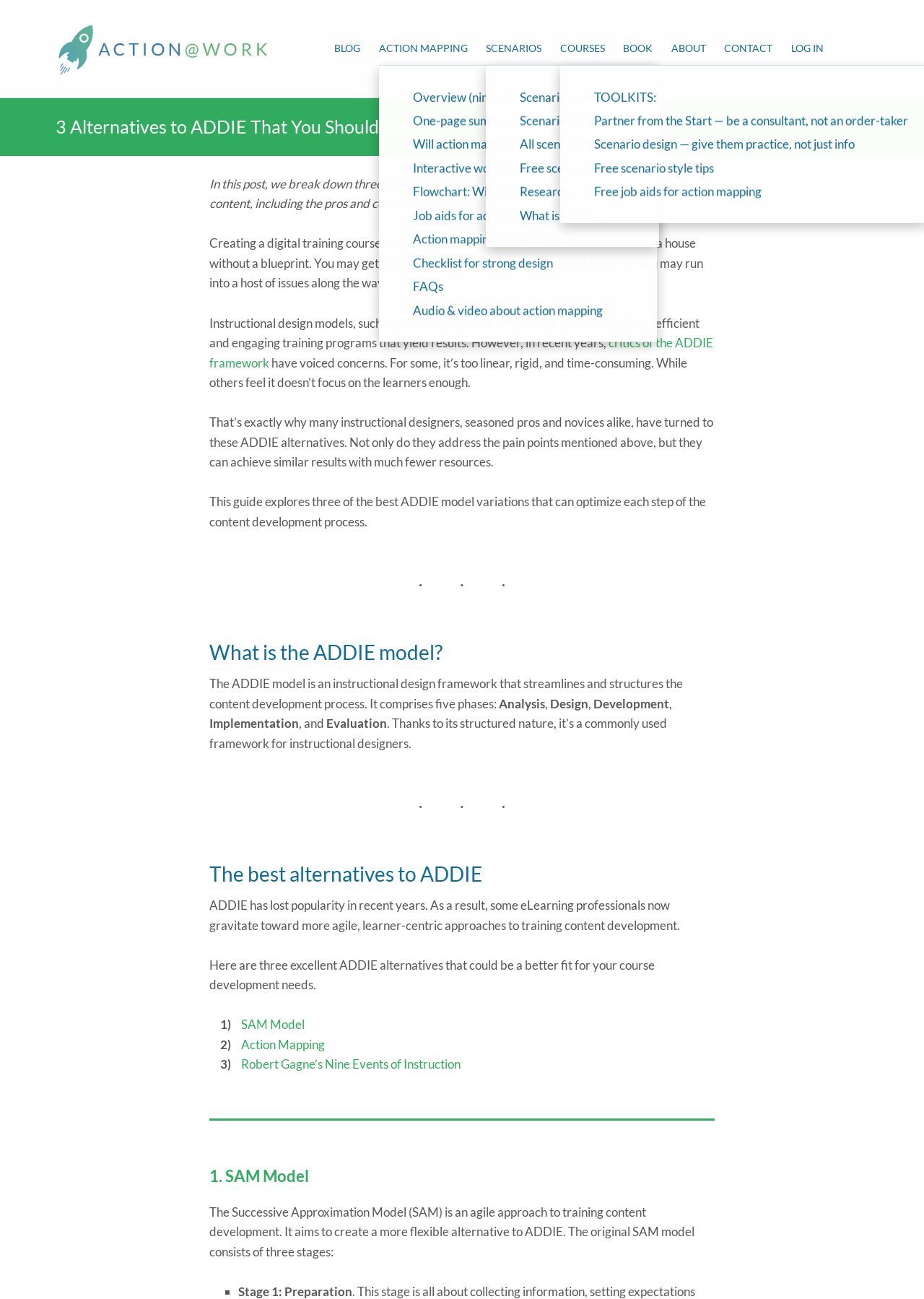Determine the bounding box coordinates of the area to click in order to meet this instruction: "Visit the 'CONTACT' page".

[0.784, 0.028, 0.836, 0.047]